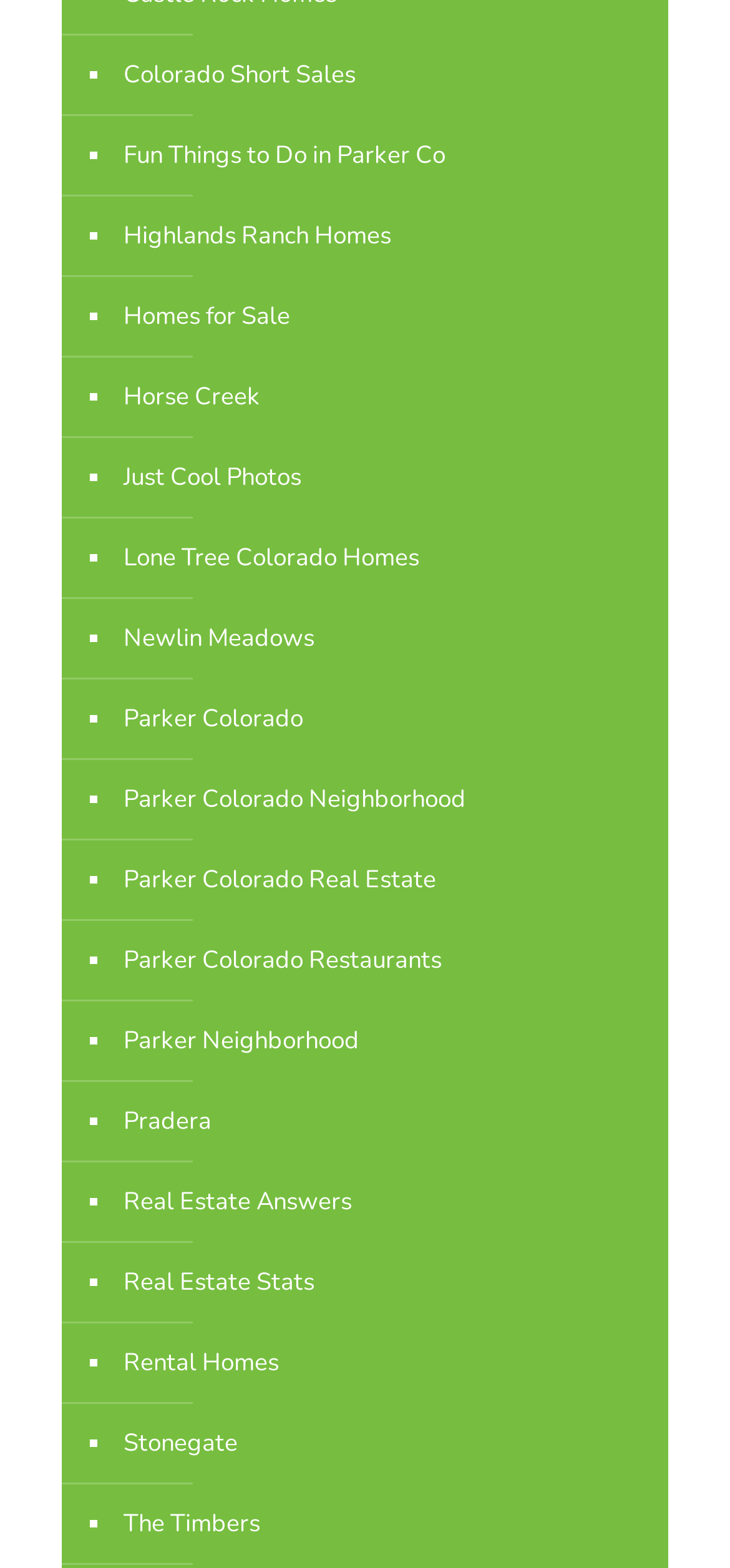Provide the bounding box coordinates of the UI element that matches the description: "Stonegate".

[0.162, 0.895, 0.326, 0.947]